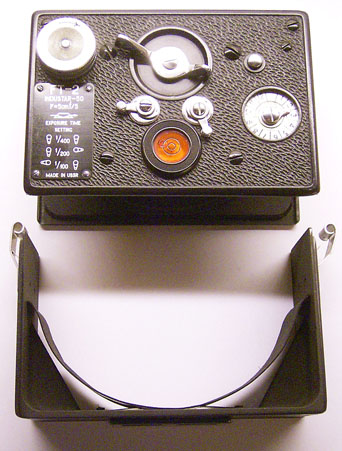What is the purpose of the open compartment?
Please answer using one word or phrase, based on the screenshot.

For film or accessories